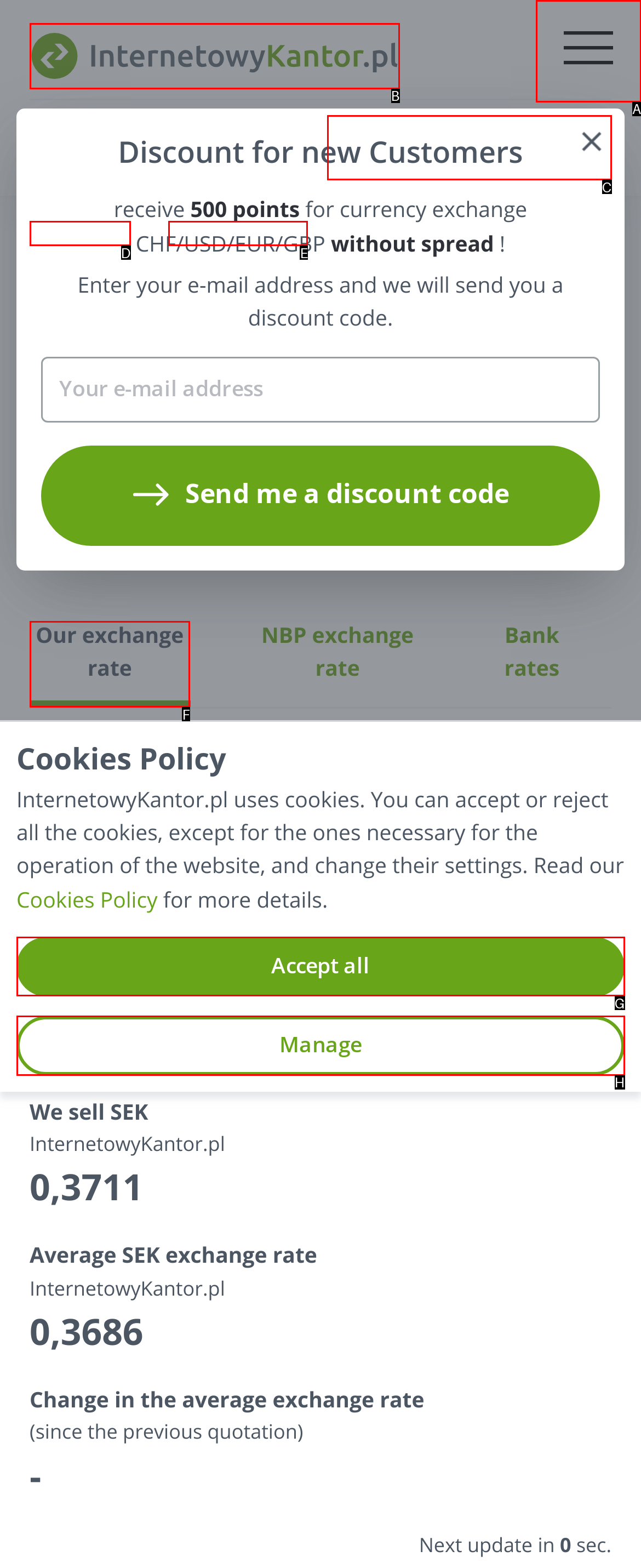Tell me which one HTML element best matches the description: Sign up for free Answer with the option's letter from the given choices directly.

C